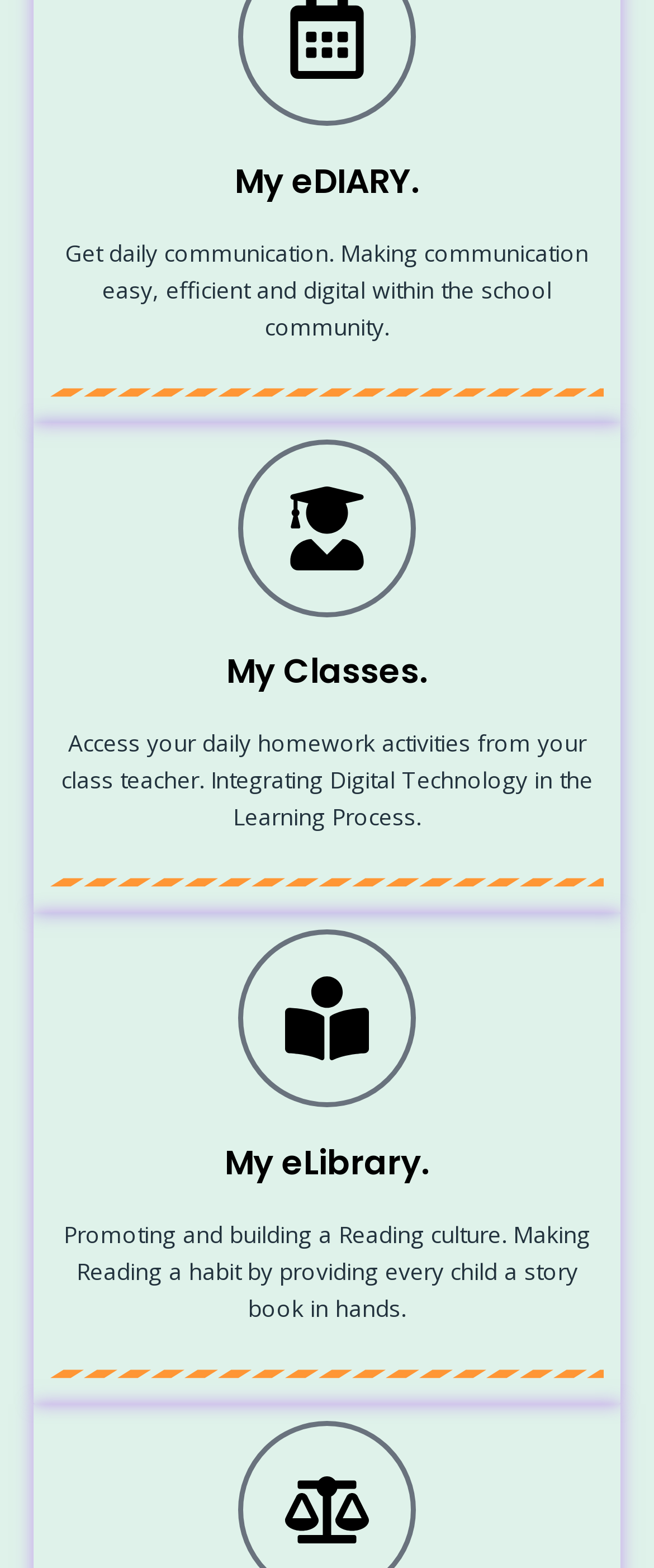Using the webpage screenshot and the element description My eLibrary., determine the bounding box coordinates. Specify the coordinates in the format (top-left x, top-left y, bottom-right x, bottom-right y) with values ranging from 0 to 1.

[0.344, 0.726, 0.656, 0.756]